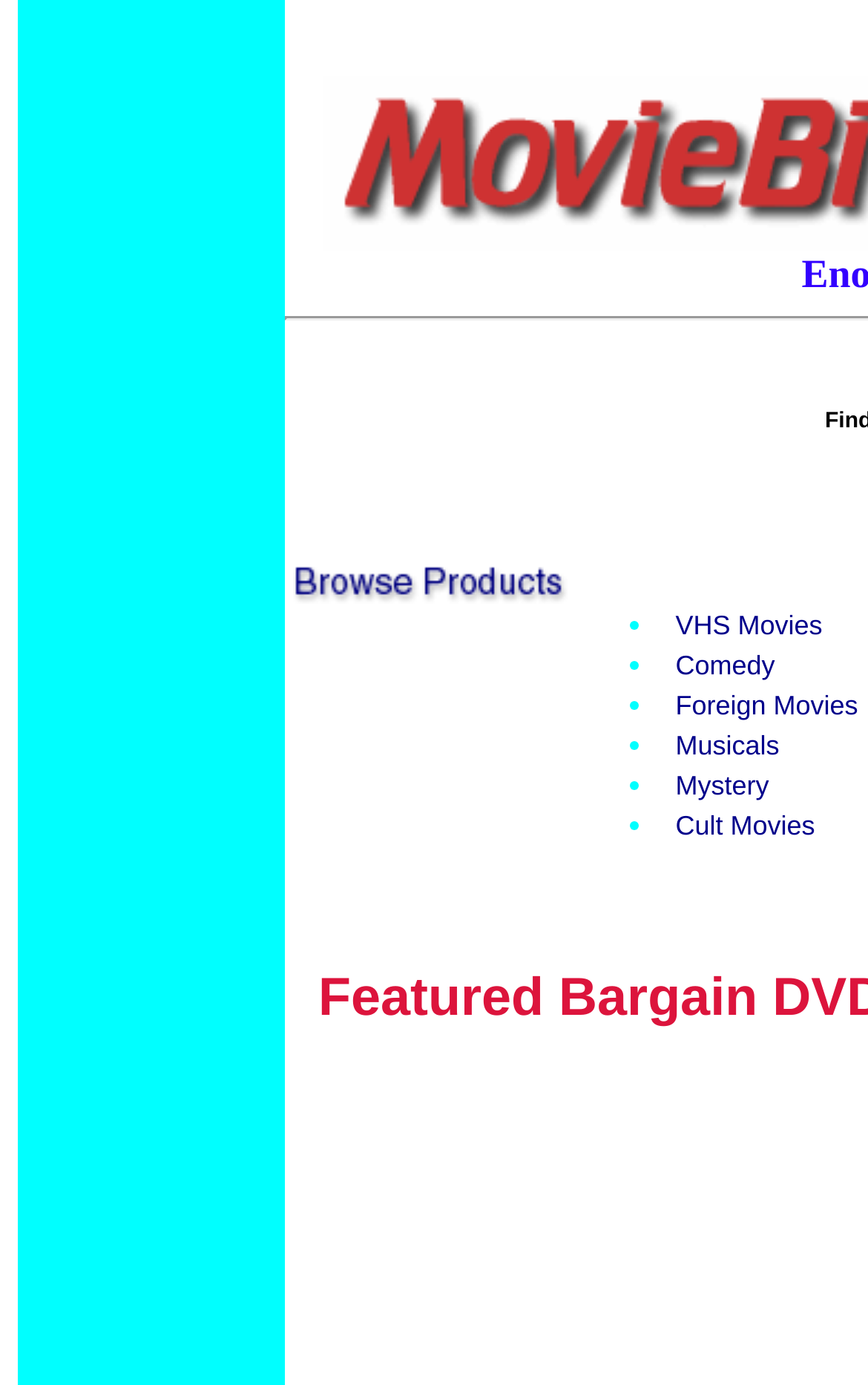Extract the main heading text from the webpage.

Movie Binge.com -- your source for Bargain DVDs. Find Bargain DVDs at great prices!